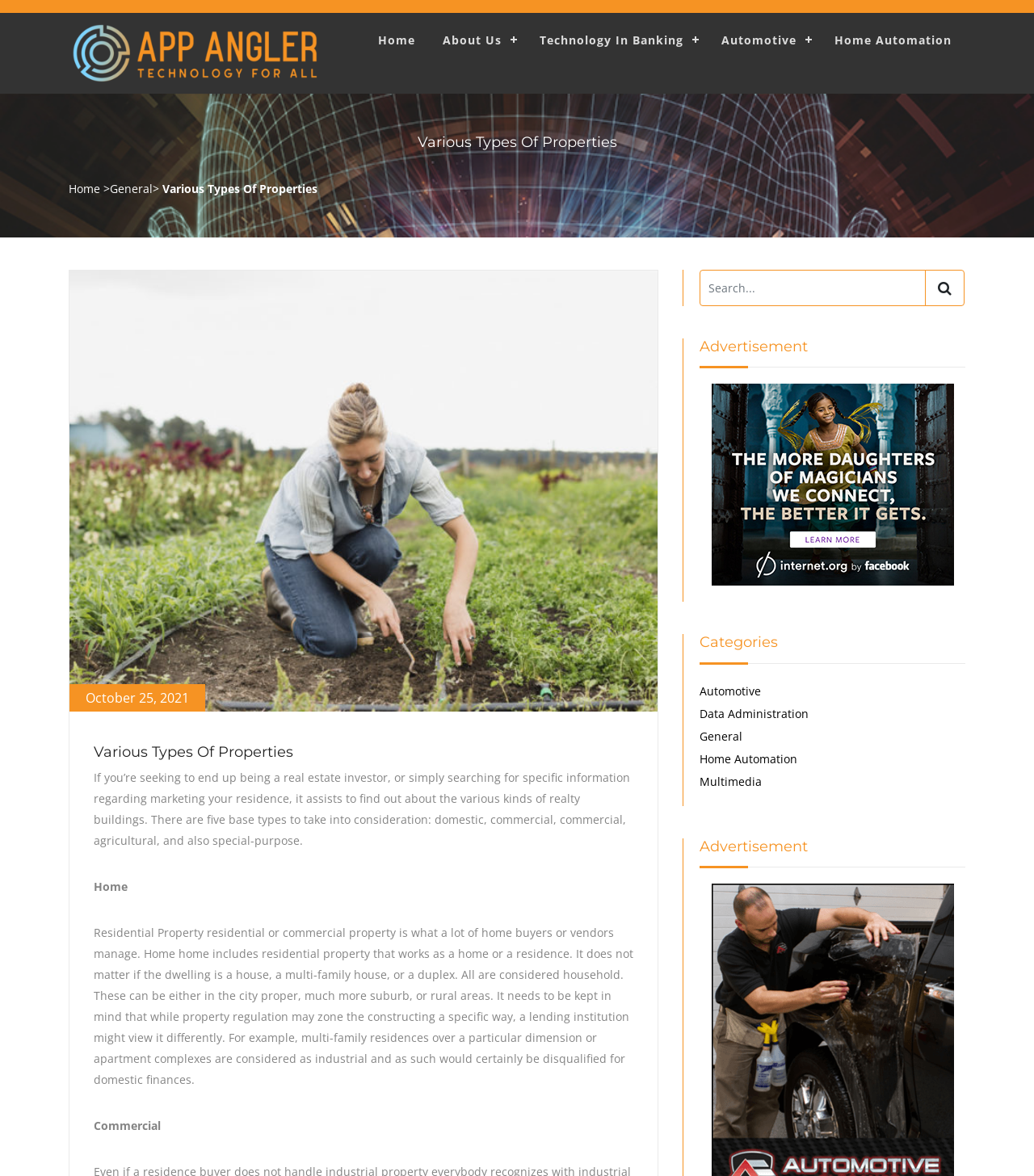Please specify the bounding box coordinates of the region to click in order to perform the following instruction: "Click on the 'Automotive' link".

[0.684, 0.018, 0.794, 0.051]